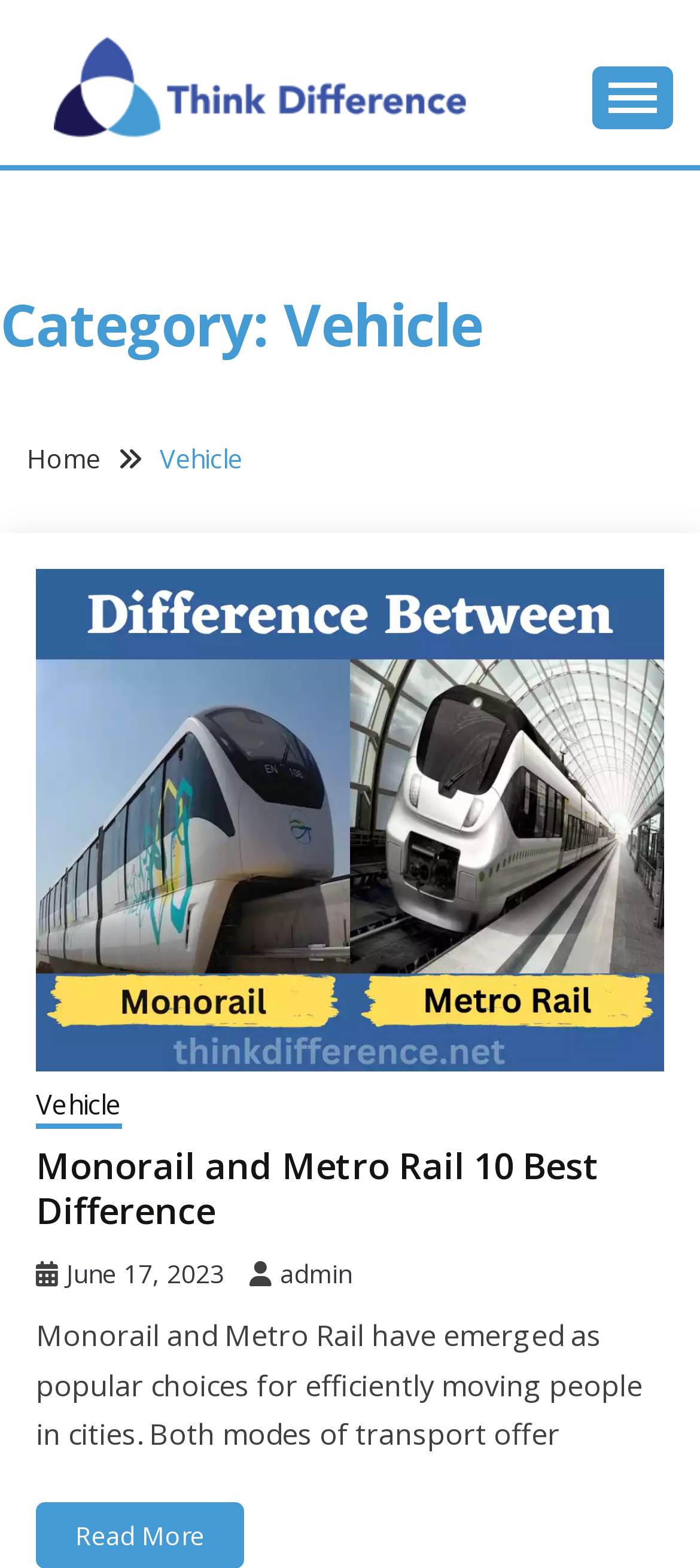What is the purpose of the breadcrumbs navigation?
Provide a thorough and detailed answer to the question.

The breadcrumbs navigation is a common web design pattern used to show the hierarchy of the current page. In this case, it displays the path from 'Home' to 'Vehicle' to the current page, allowing users to navigate back to previous pages.